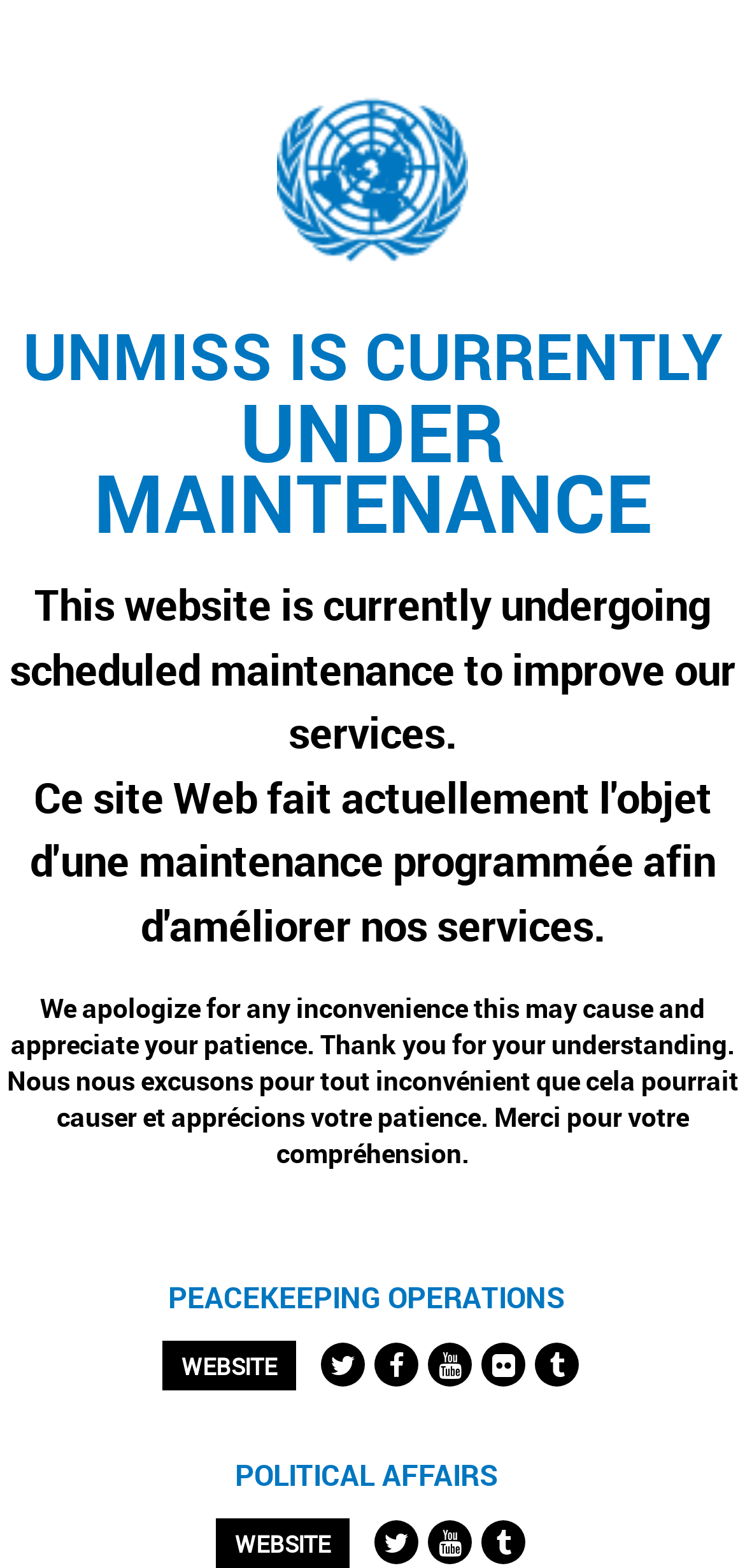Identify the first-level heading on the webpage and generate its text content.

This website is currently undergoing scheduled maintenance to improve our services.
Ce site Web fait actuellement l'objet d'une maintenance programmée afin d'améliorer nos services.